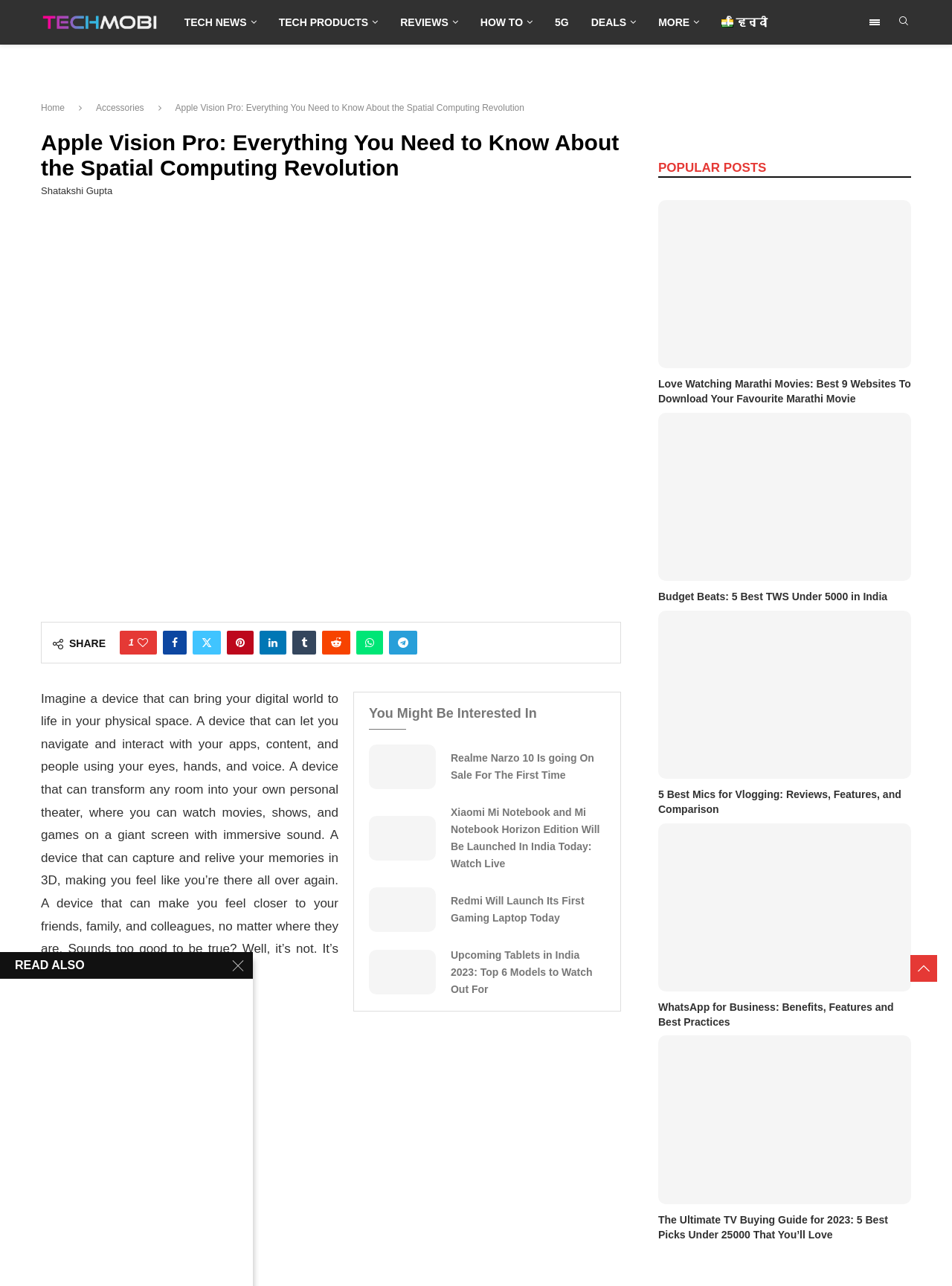Answer the question below using just one word or a short phrase: 
What is the name of the device described on this webpage?

Apple Vision Pro